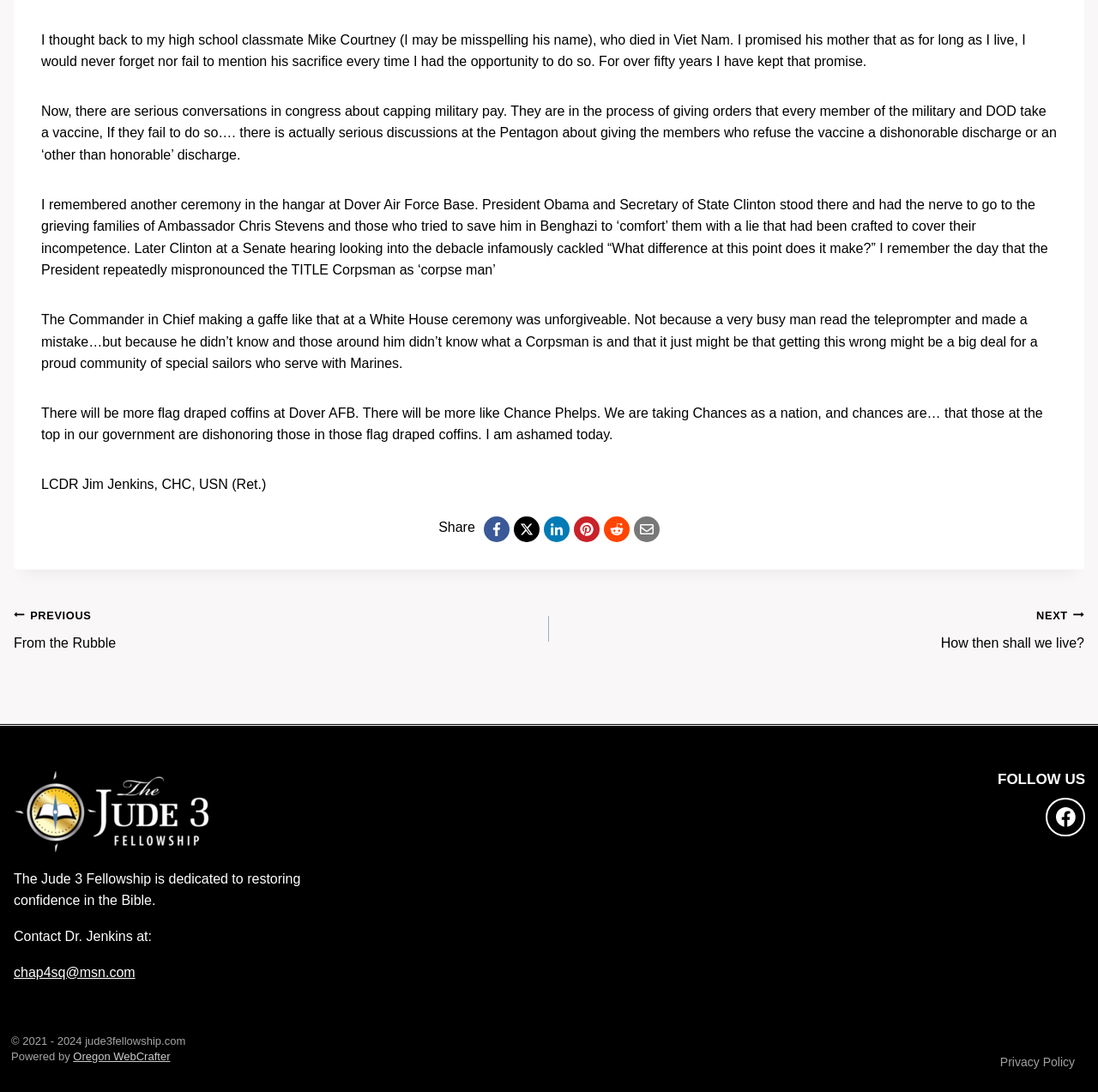Answer the question with a single word or phrase: 
What social media platform is linked?

Facebook